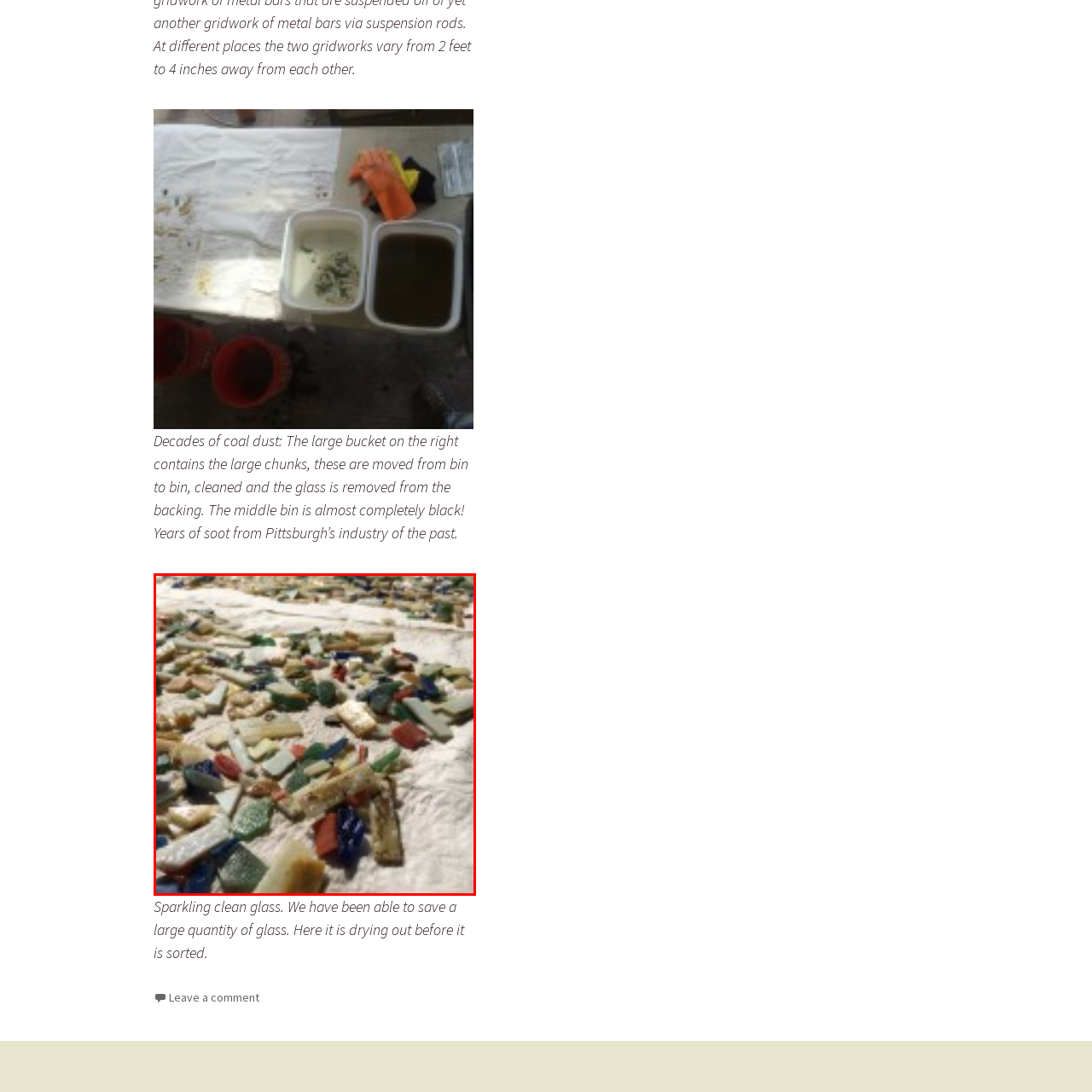Look at the image inside the red box and answer the question with a single word or phrase:
What is the likely purpose of cleaning the glass pieces?

For sorting and potential recycling or artistic use